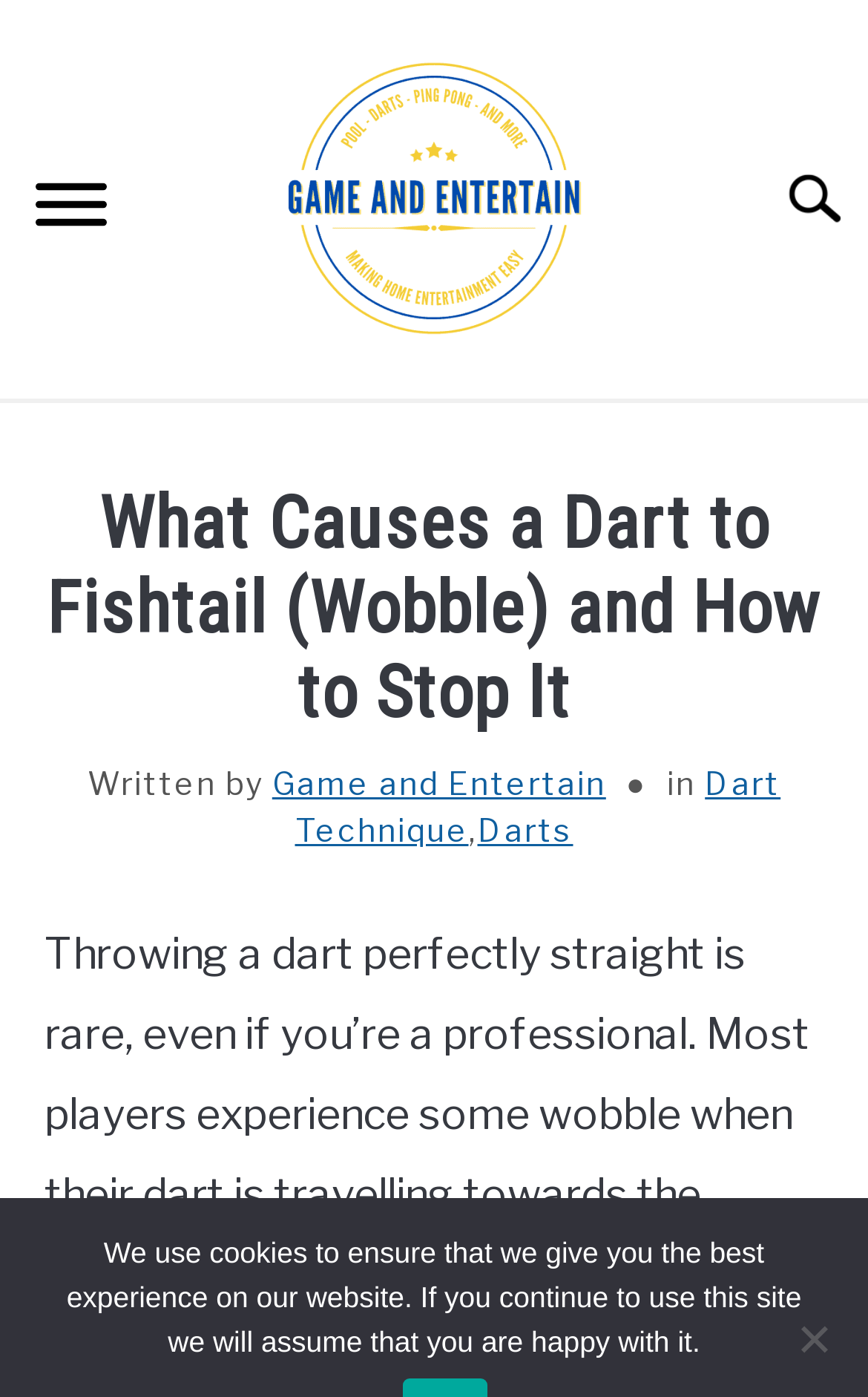Find the bounding box coordinates of the UI element according to this description: "Darts".

[0.55, 0.58, 0.66, 0.607]